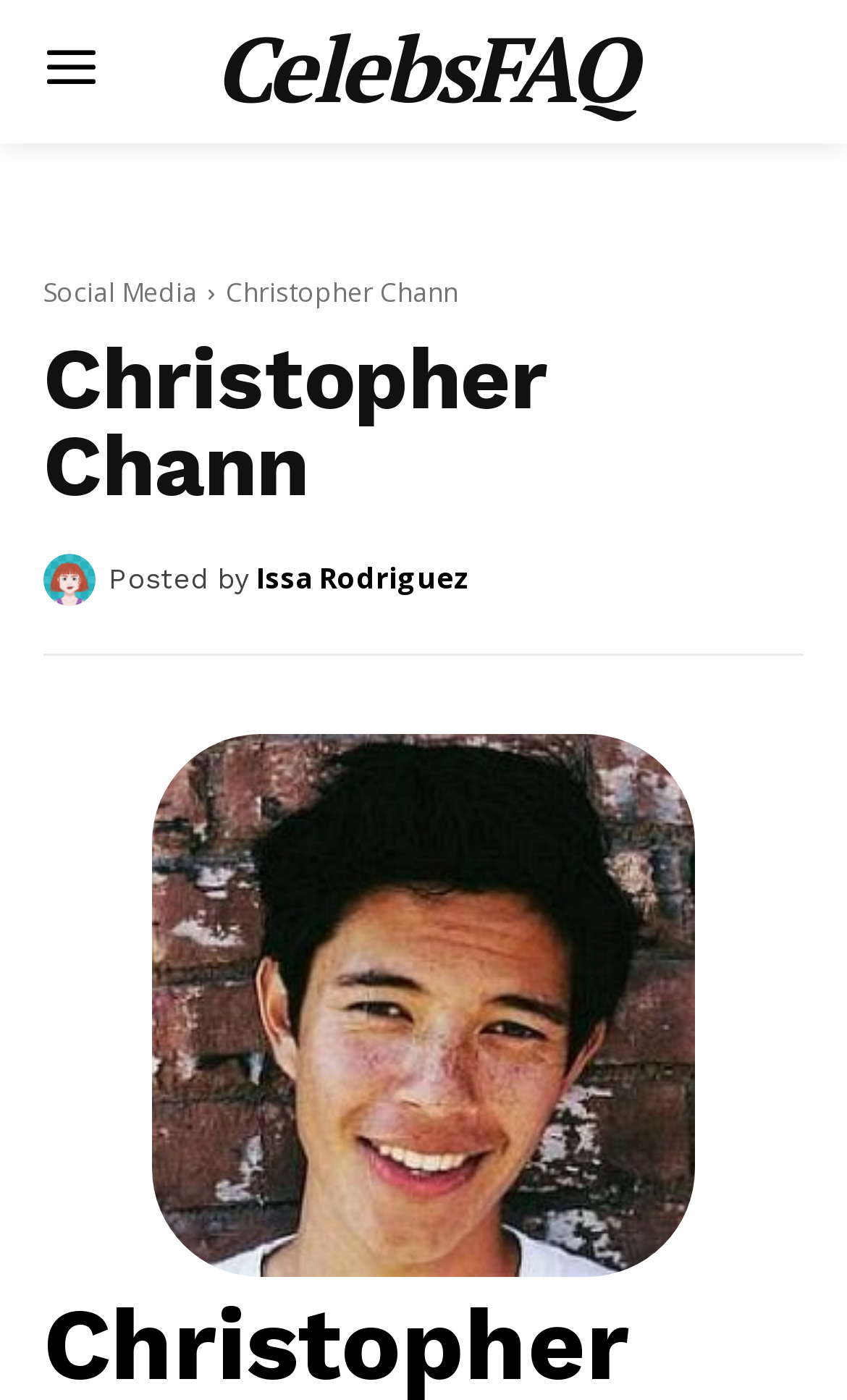What is the purpose of the link 'Social Media'?
Please use the image to provide a one-word or short phrase answer.

To access social media